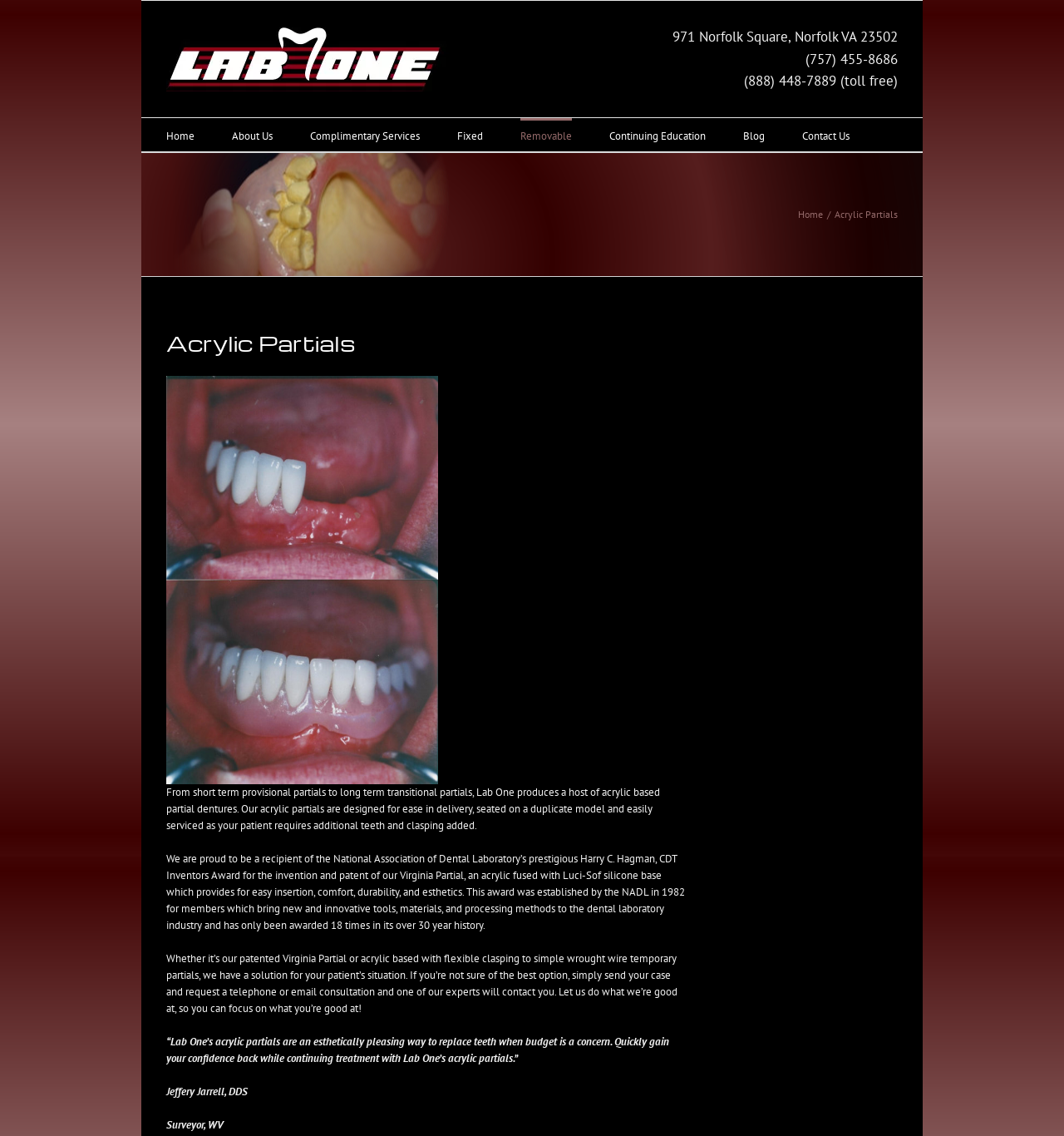Show the bounding box coordinates for the element that needs to be clicked to execute the following instruction: "Go to Home page". Provide the coordinates in the form of four float numbers between 0 and 1, i.e., [left, top, right, bottom].

[0.156, 0.104, 0.183, 0.133]